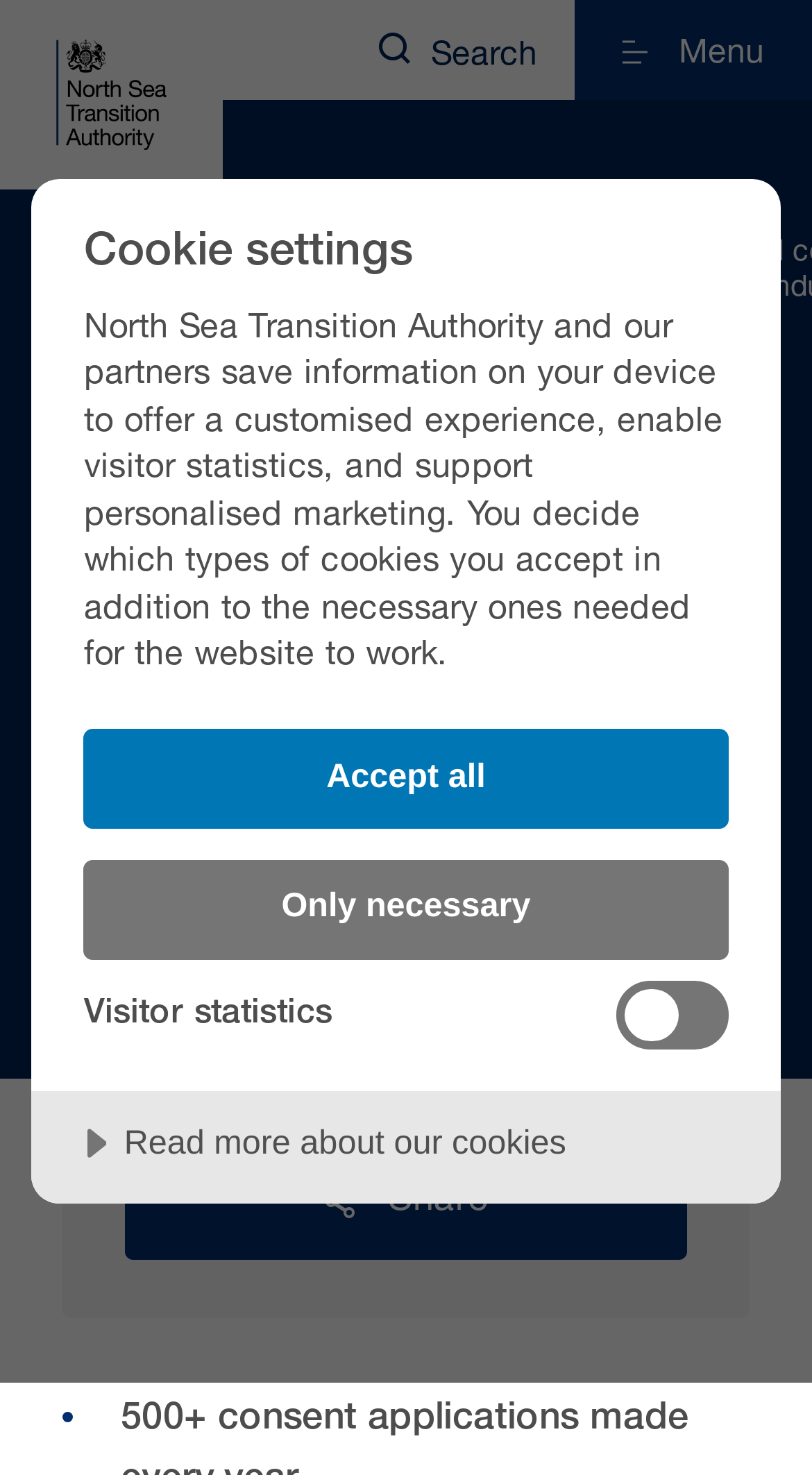Please locate the bounding box coordinates of the region I need to click to follow this instruction: "Toggle visitor statistics".

[0.758, 0.666, 0.897, 0.711]